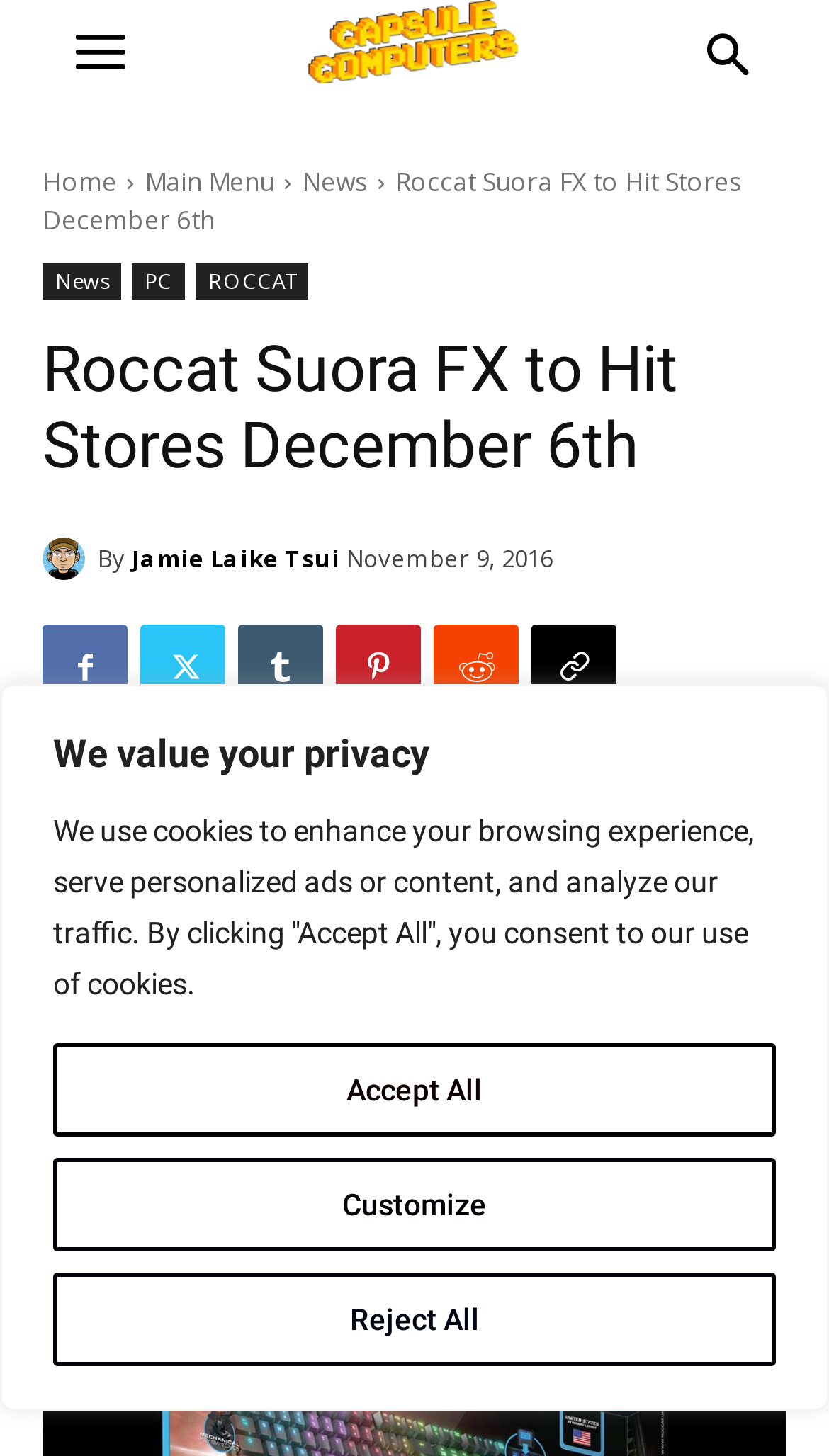Could you specify the bounding box coordinates for the clickable section to complete the following instruction: "Read the article by Jamie Laike Tsui"?

[0.051, 0.368, 0.118, 0.398]